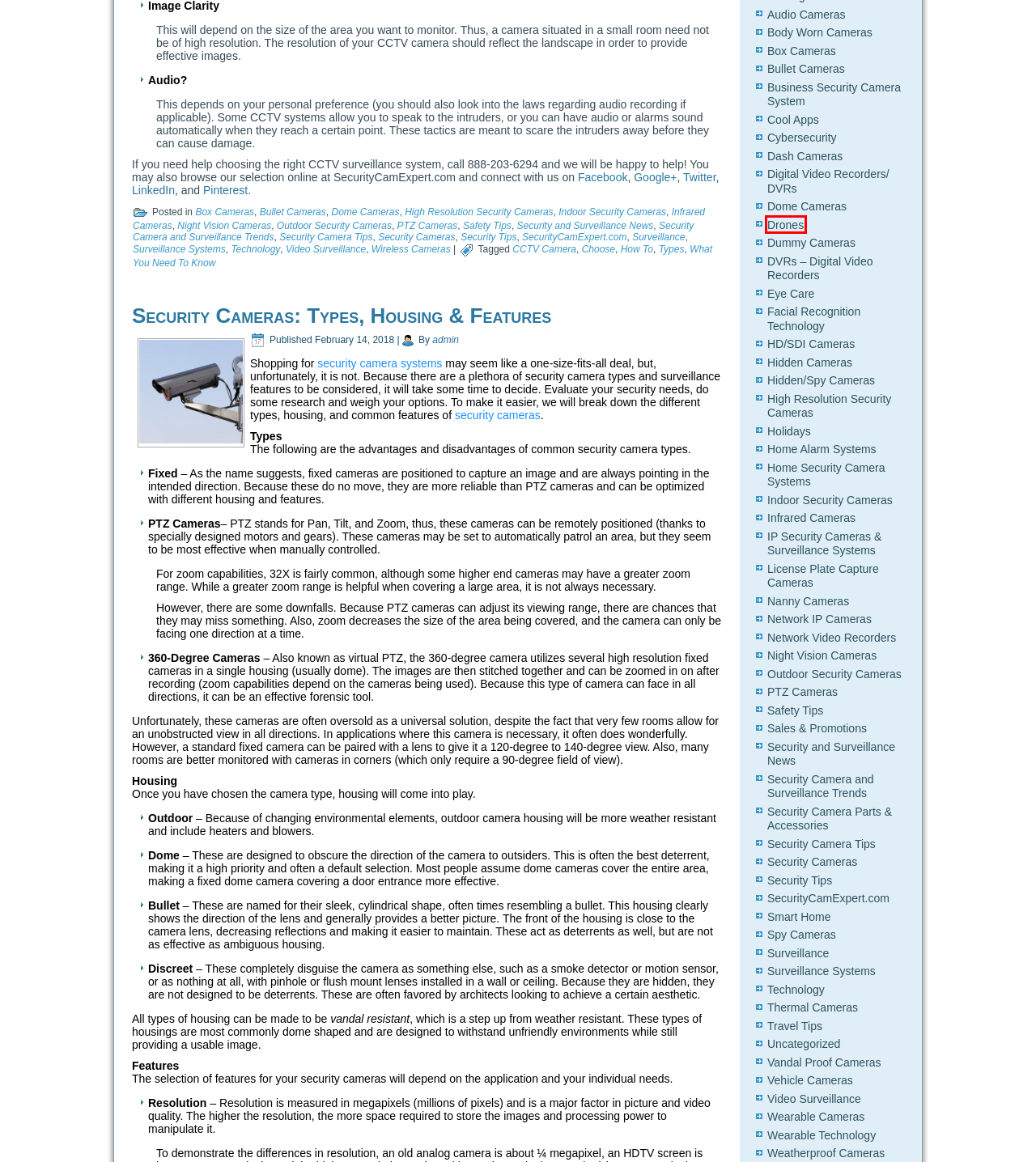You are given a webpage screenshot where a red bounding box highlights an element. Determine the most fitting webpage description for the new page that loads after clicking the element within the red bounding box. Here are the candidates:
A. Drones Archives - Surveillance Camera SystemsSurveillance Camera Systems
B. Outdoor Security Cameras Archives - Surveillance Camera SystemsSurveillance Camera Systems
C. Business Security Camera System Archives - Surveillance Camera SystemsSurveillance Camera Systems
D. Wearable Technology Archives - Surveillance Camera SystemsSurveillance Camera Systems
E. Network Video Recorders Archives - Surveillance Camera SystemsSurveillance Camera Systems
F. Holidays Archives - Surveillance Camera SystemsSurveillance Camera Systems
G. Travel Tips Archives - Surveillance Camera SystemsSurveillance Camera Systems
H. How To Archives - Surveillance Camera SystemsSurveillance Camera Systems

A